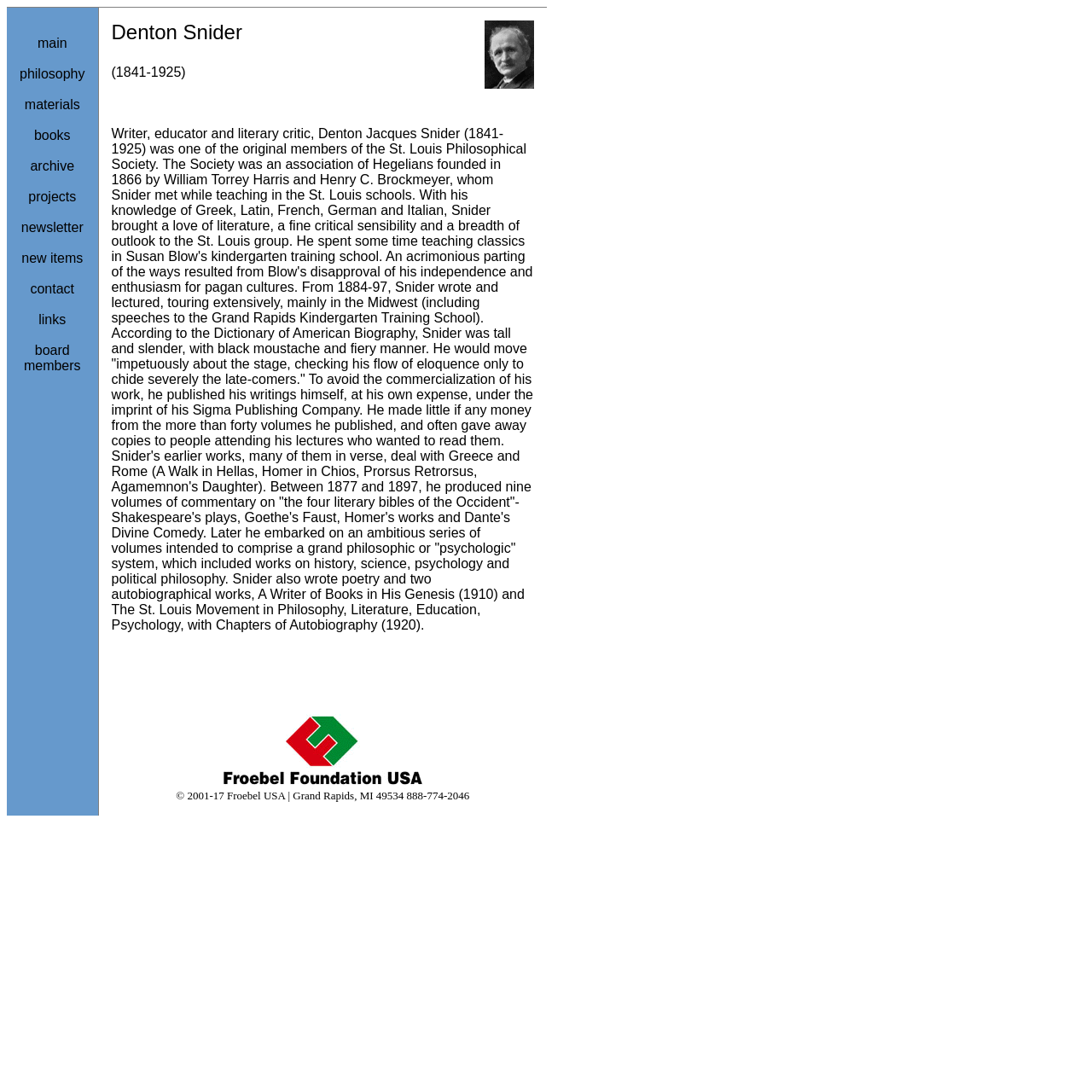Pinpoint the bounding box coordinates of the area that should be clicked to complete the following instruction: "Click on the 'board members' link". The coordinates must be given as four float numbers between 0 and 1, i.e., [left, top, right, bottom].

[0.022, 0.314, 0.074, 0.341]